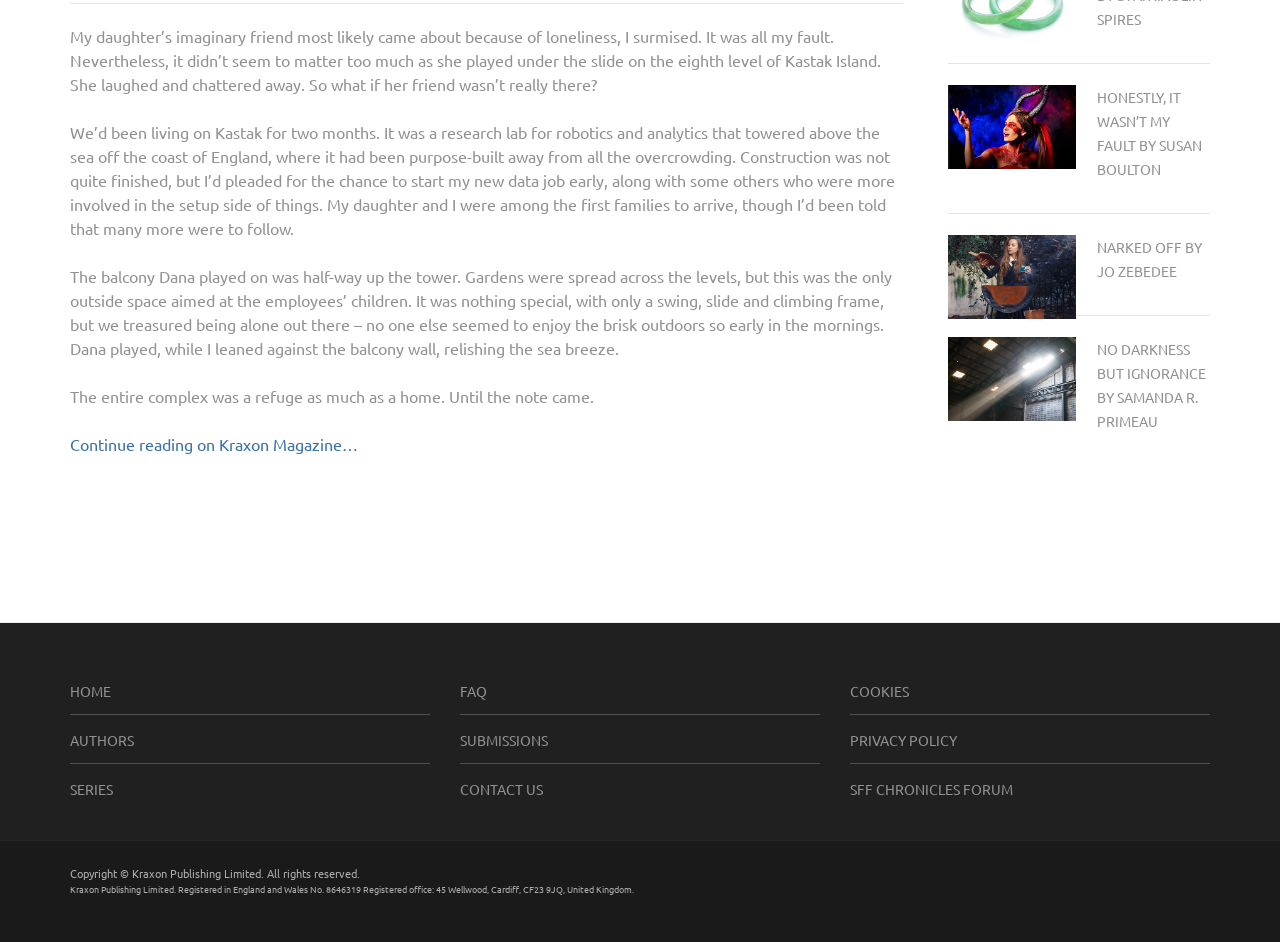Find the UI element described as: "Contact Us" and predict its bounding box coordinates. Ensure the coordinates are four float numbers between 0 and 1, [left, top, right, bottom].

[0.359, 0.828, 0.424, 0.847]